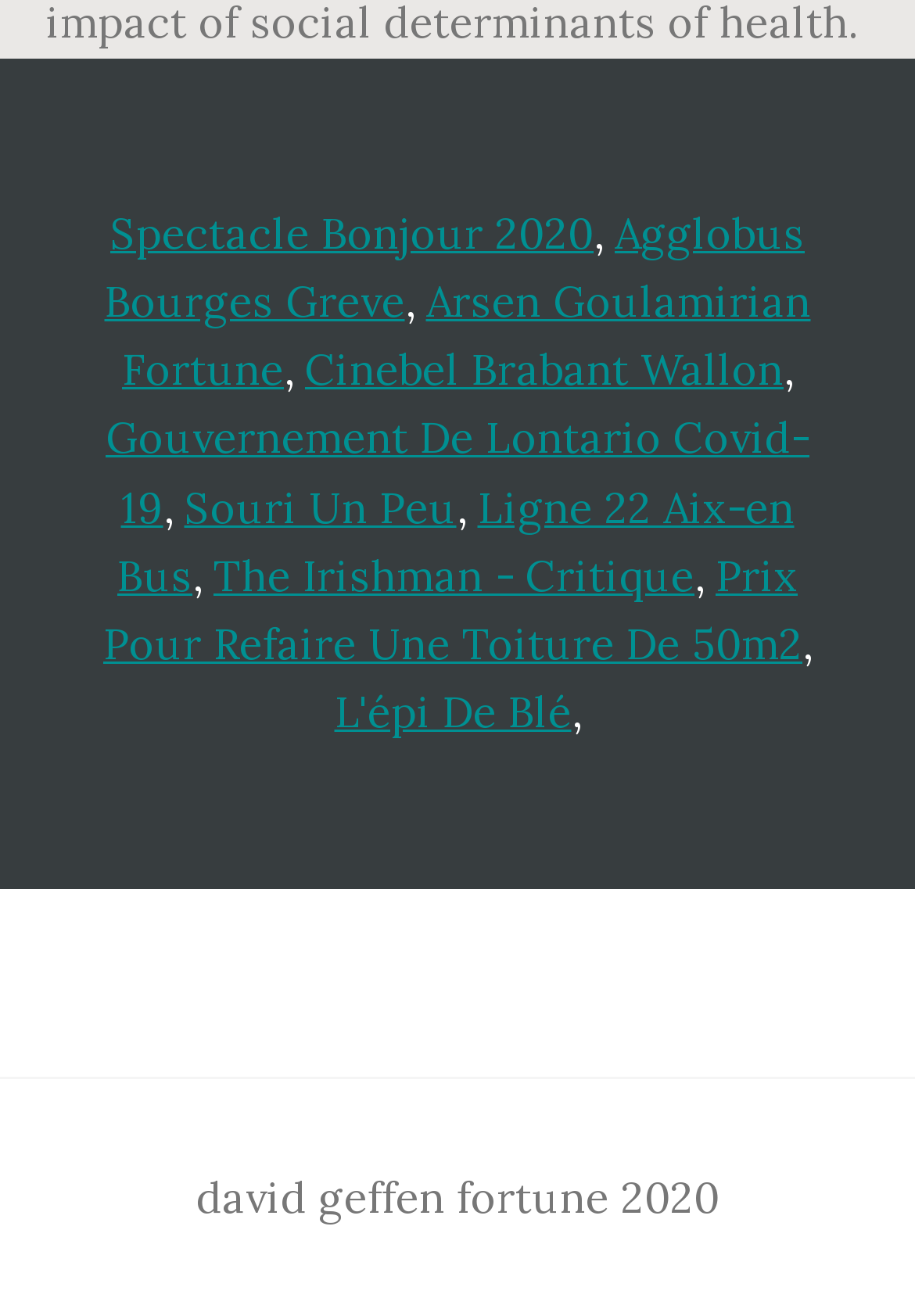Identify the bounding box coordinates of the region I need to click to complete this instruction: "Go to Cinebel Brabant Wallon".

[0.333, 0.26, 0.856, 0.301]